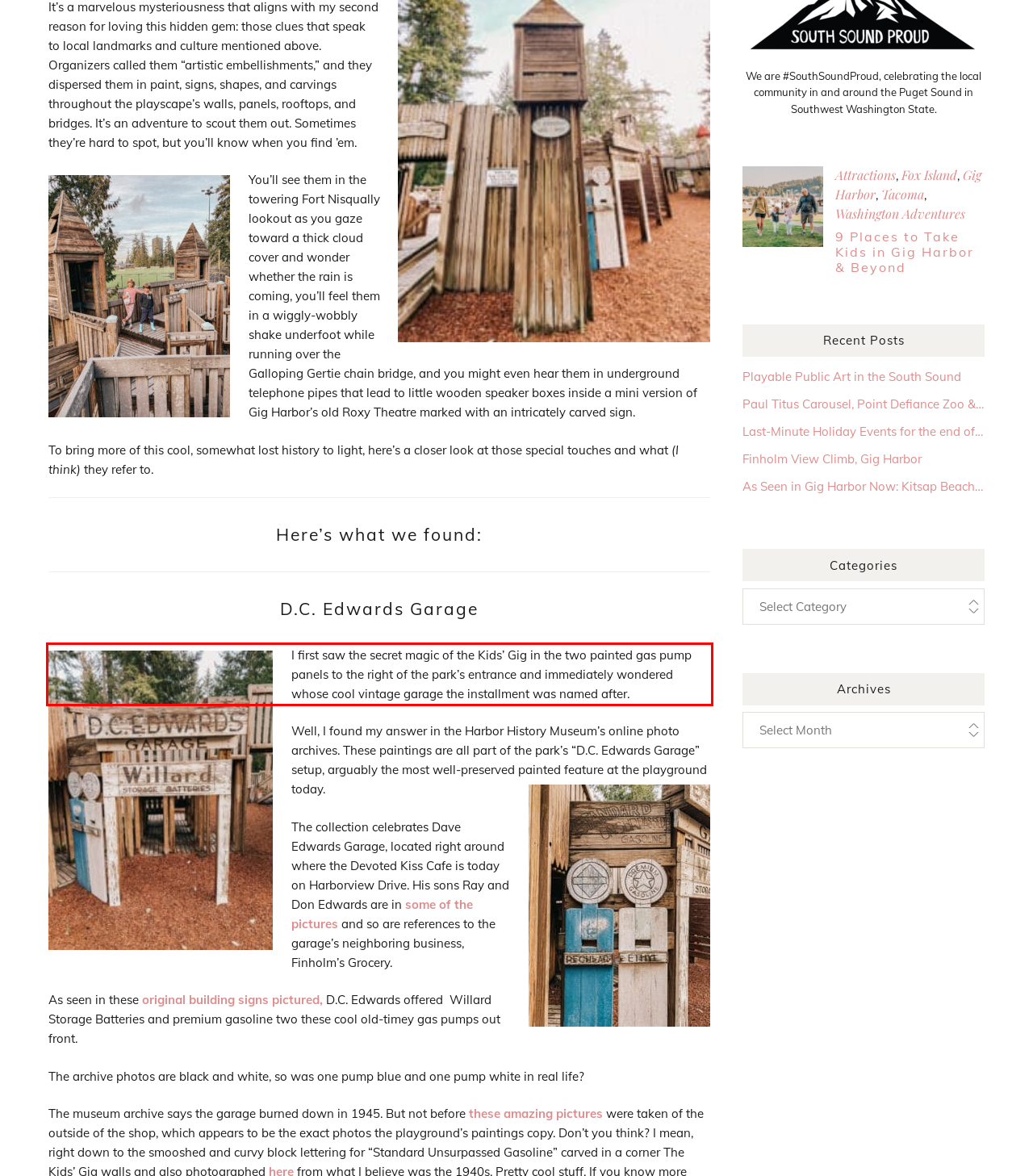Please identify the text within the red rectangular bounding box in the provided webpage screenshot.

I first saw the secret magic of the Kids’ Gig in the two painted gas pump panels to the right of the park’s entrance and immediately wondered whose cool vintage garage the installment was named after.